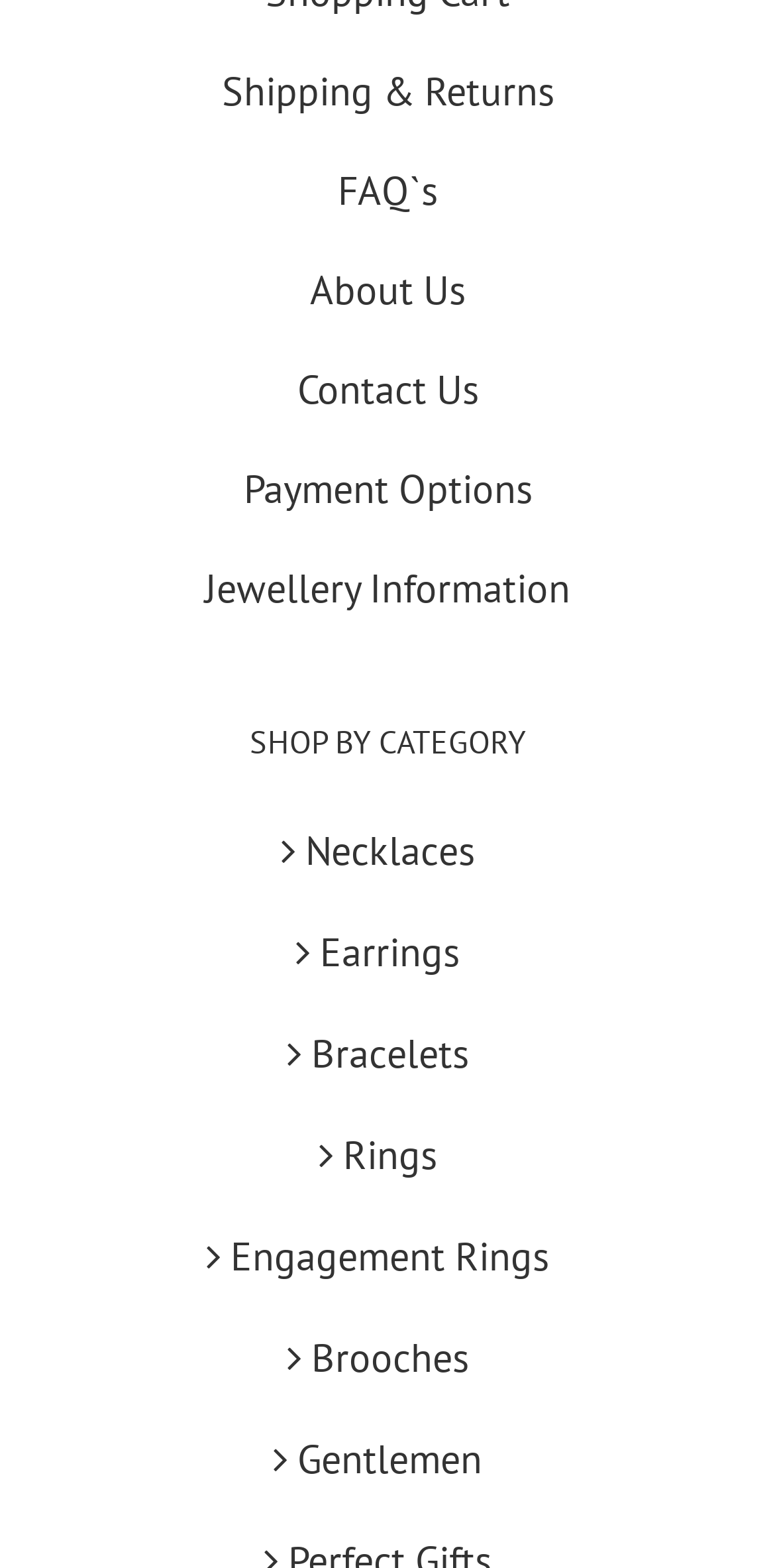Find the bounding box coordinates of the element to click in order to complete the given instruction: "Learn about payment options."

[0.314, 0.295, 0.686, 0.328]